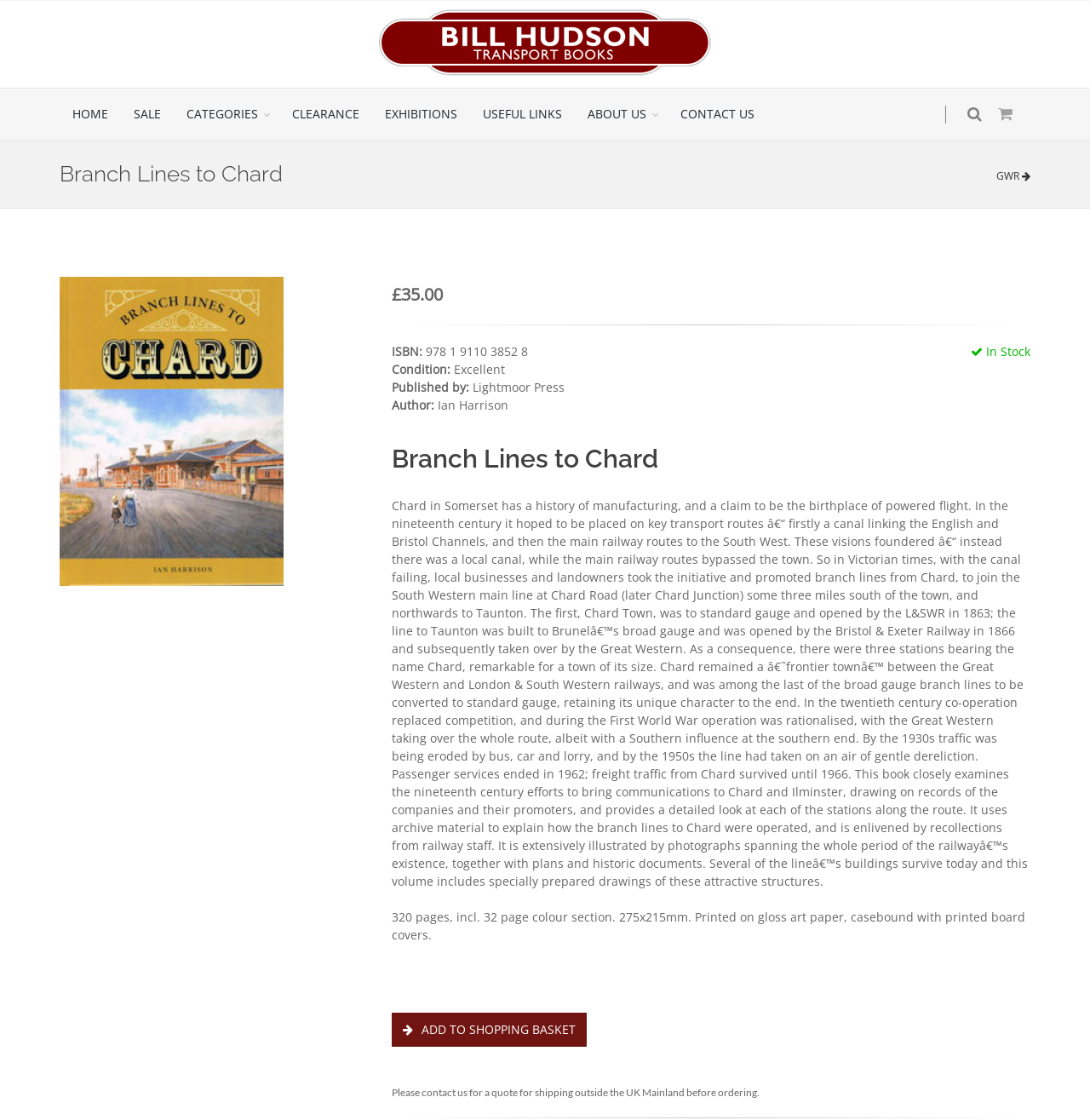Please provide a comprehensive response to the question based on the details in the image: Who is the author of the book?

The author of the book is mentioned in the product details section, where it is stated that the book is written by Ian Harrison.